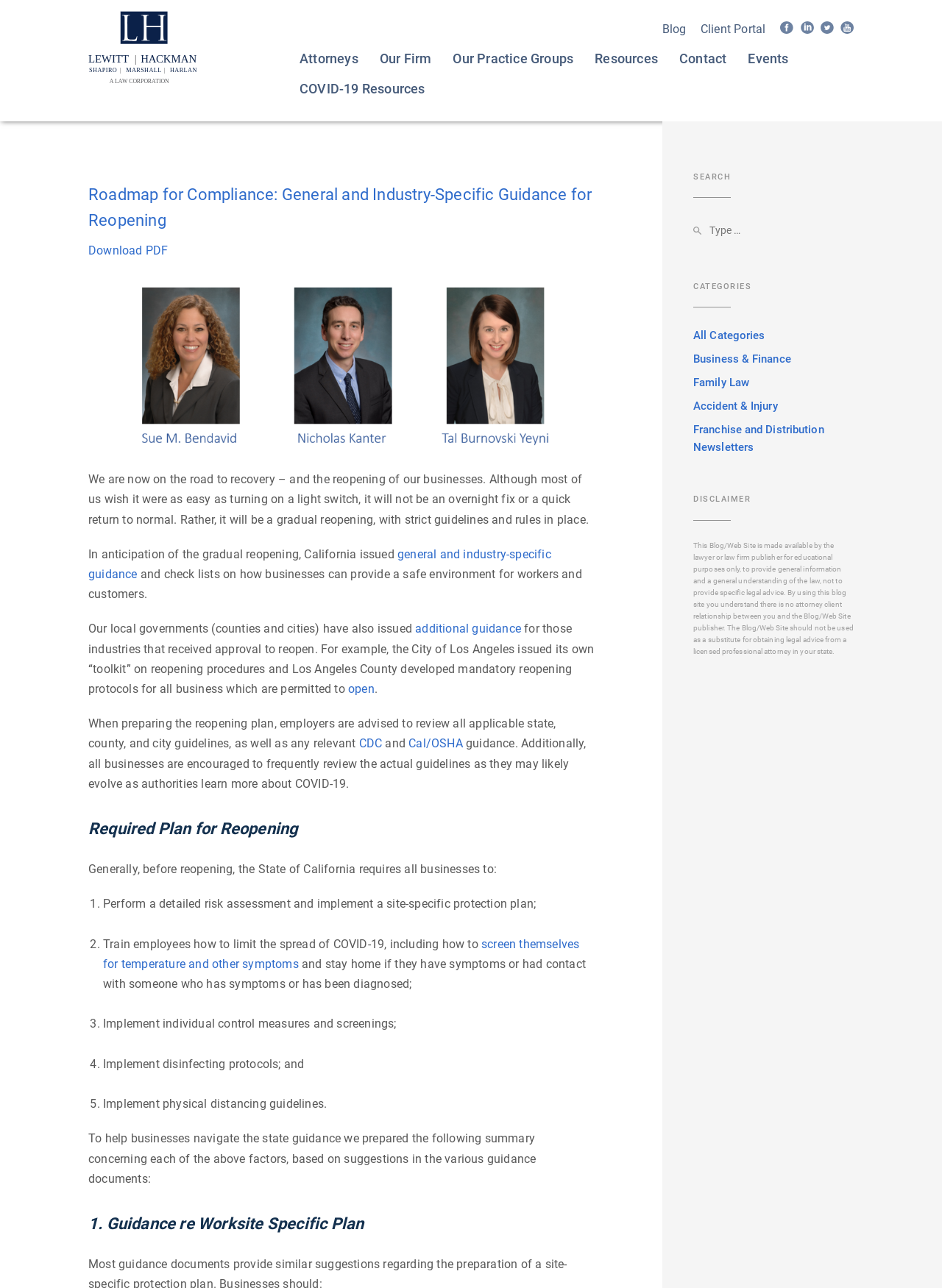Answer with a single word or phrase: 
What is the role of local governments in reopening businesses?

Issuing additional guidance